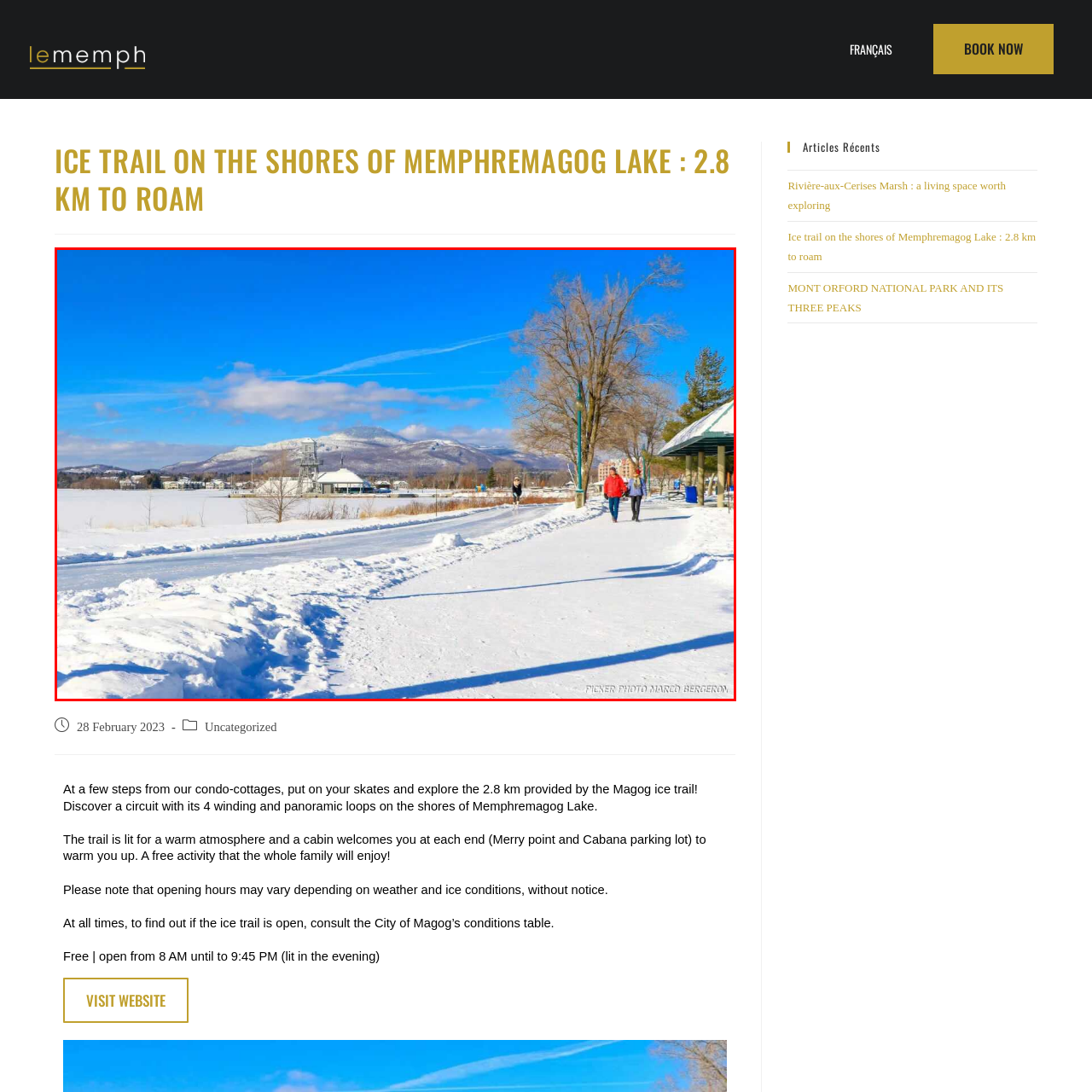Provide an elaborate description of the image marked by the red boundary.

The image captures a serene winter scene along the Ice Trail on the shores of Memphremagog Lake, showcasing a picturesque landscape ideal for outdoor enthusiasts. The trail, lined with freshly fallen snow, invites walkers and skaters alike to explore its scenic 2.8 km route. In the background, soft hills are dusted with snow under a bright blue sky, while a few clouds add to the charm of the day. 

On the right, a cozy structure, likely serving as a warm haven for trail visitors, complements the natural beauty of the landscape. Two individuals stroll along the path, highlighting the recreational appeal of this location. This image exemplifies the joy of winter activities in an inviting, picturesque setting, perfect for families looking to enjoy the great outdoors during the snowy season.